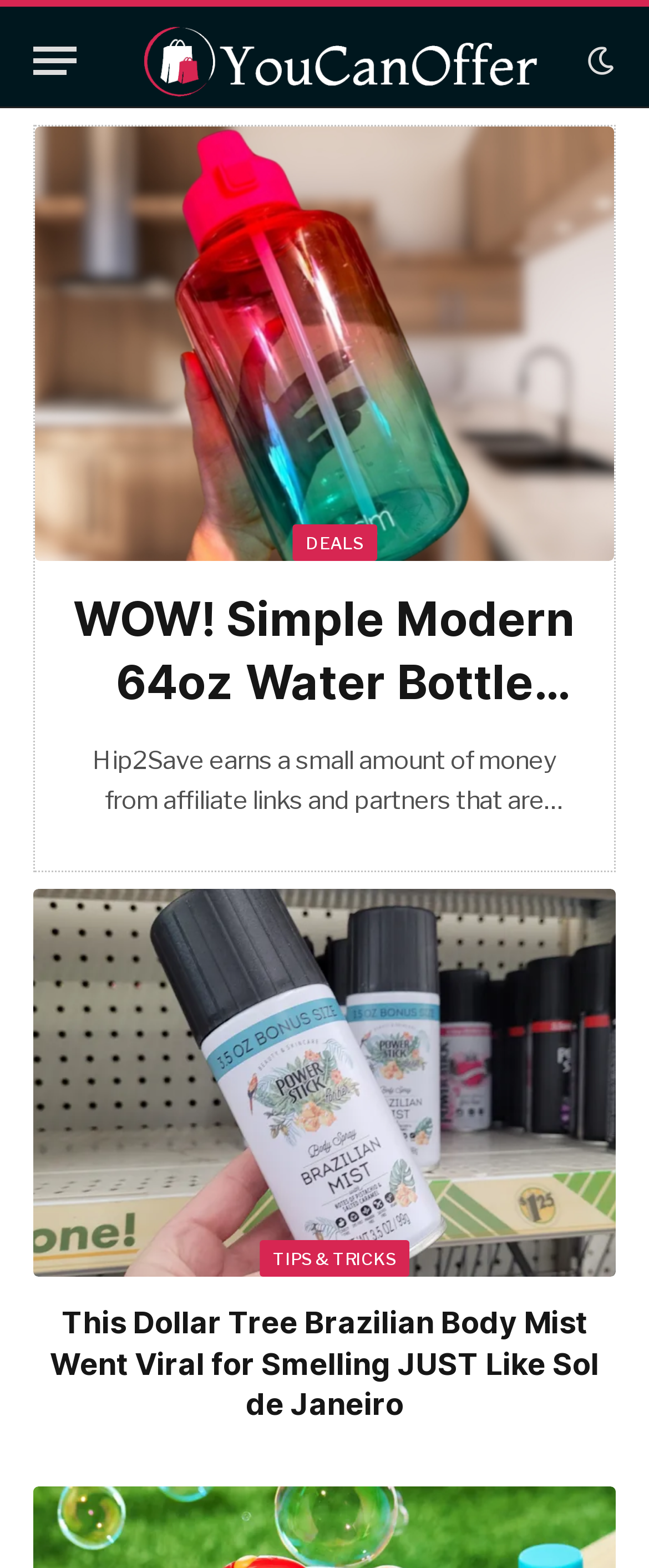What is the price of the water bottle?
Please provide a comprehensive answer based on the details in the screenshot.

The price of the water bottle can be found in the link text of the second article, which states 'WOW! Simple Modern 64oz Water Bottle JUST $5.62 on Walmart.com (Reg. $16)'.